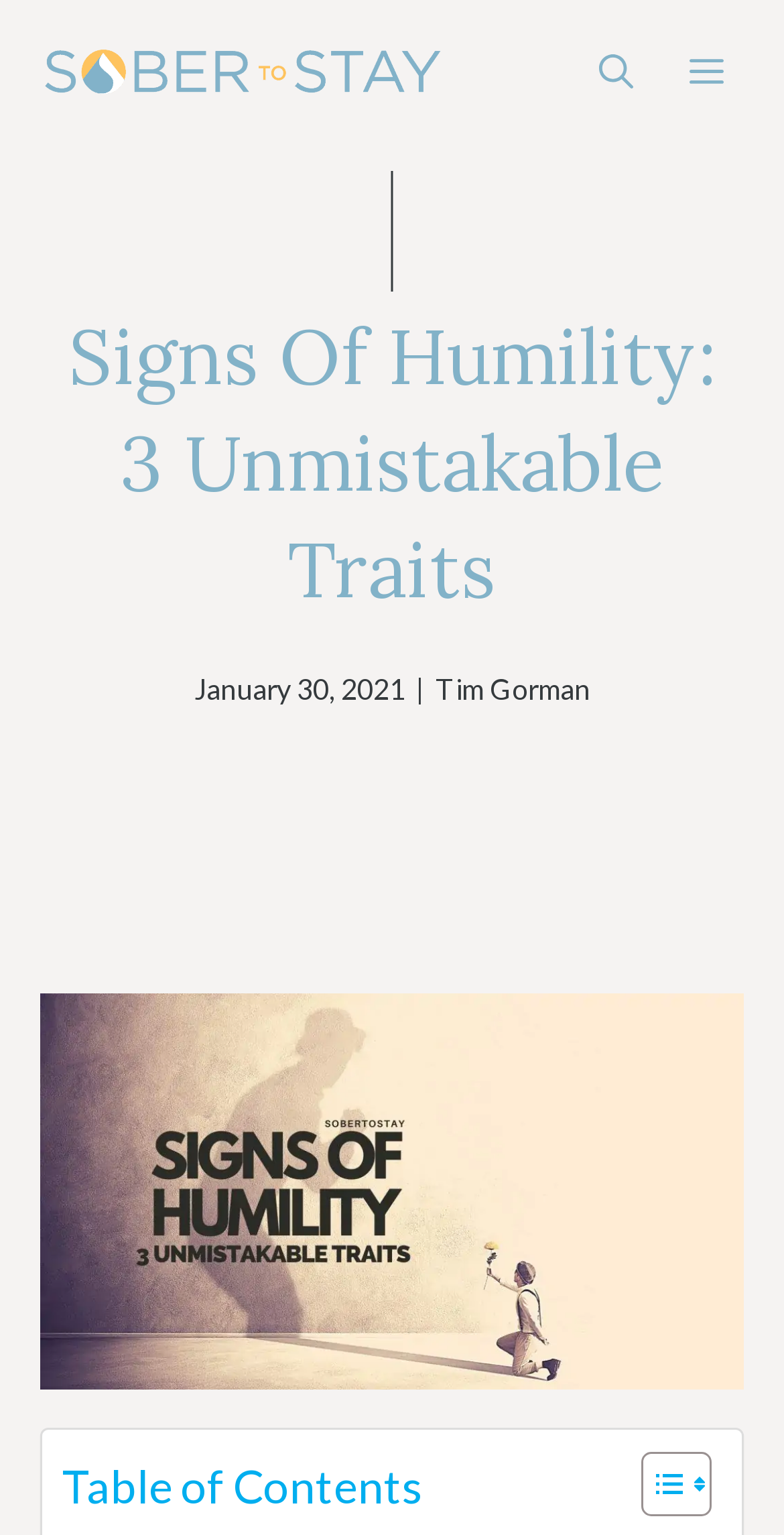Is the menu button expanded?
Based on the image, respond with a single word or phrase.

False